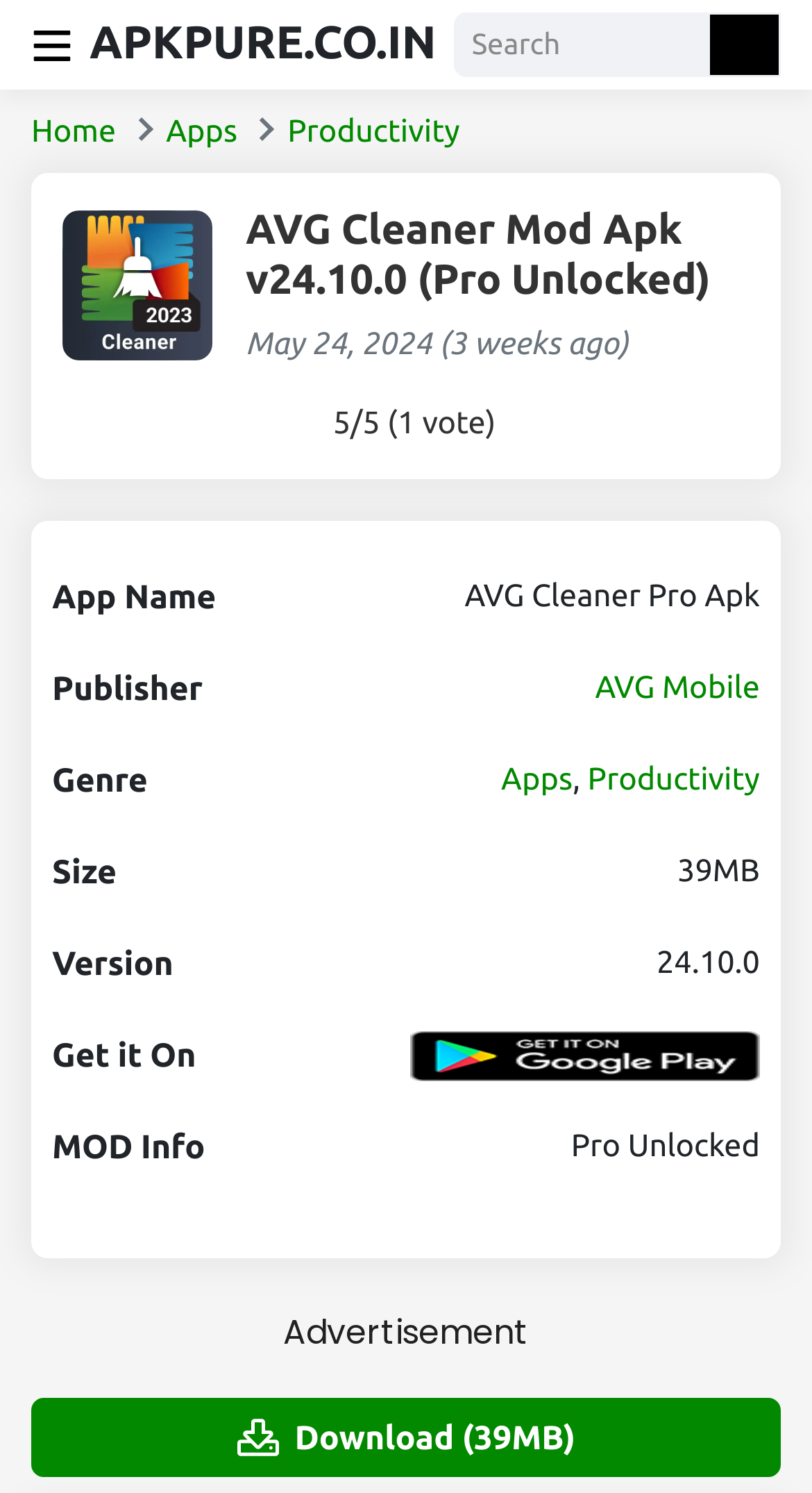Indicate the bounding box coordinates of the element that needs to be clicked to satisfy the following instruction: "View the MOD Info". The coordinates should be four float numbers between 0 and 1, i.e., [left, top, right, bottom].

[0.454, 0.738, 0.962, 0.799]